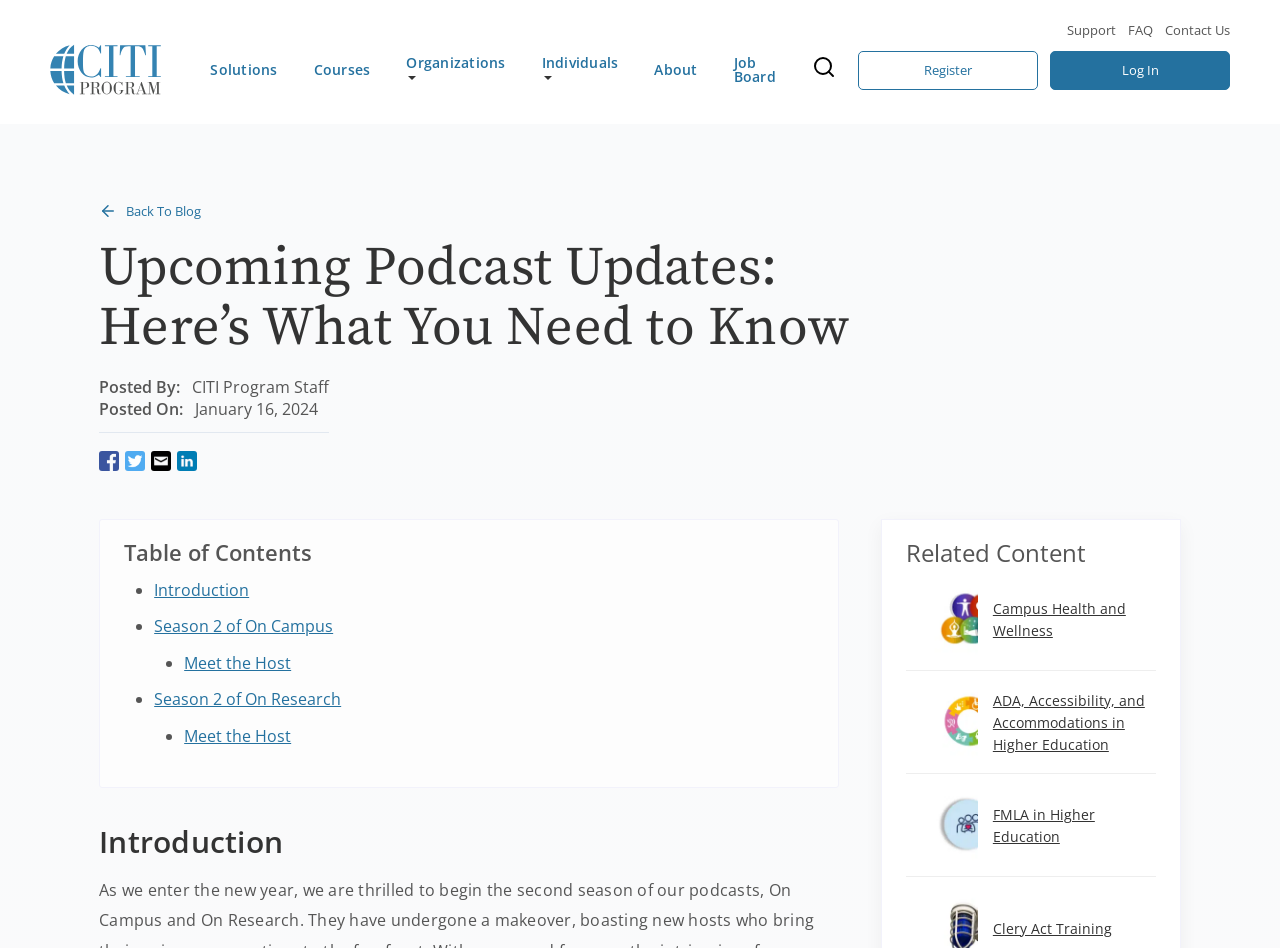What is the name of the logo on the top left?
Look at the image and answer the question using a single word or phrase.

CITI Program Logo